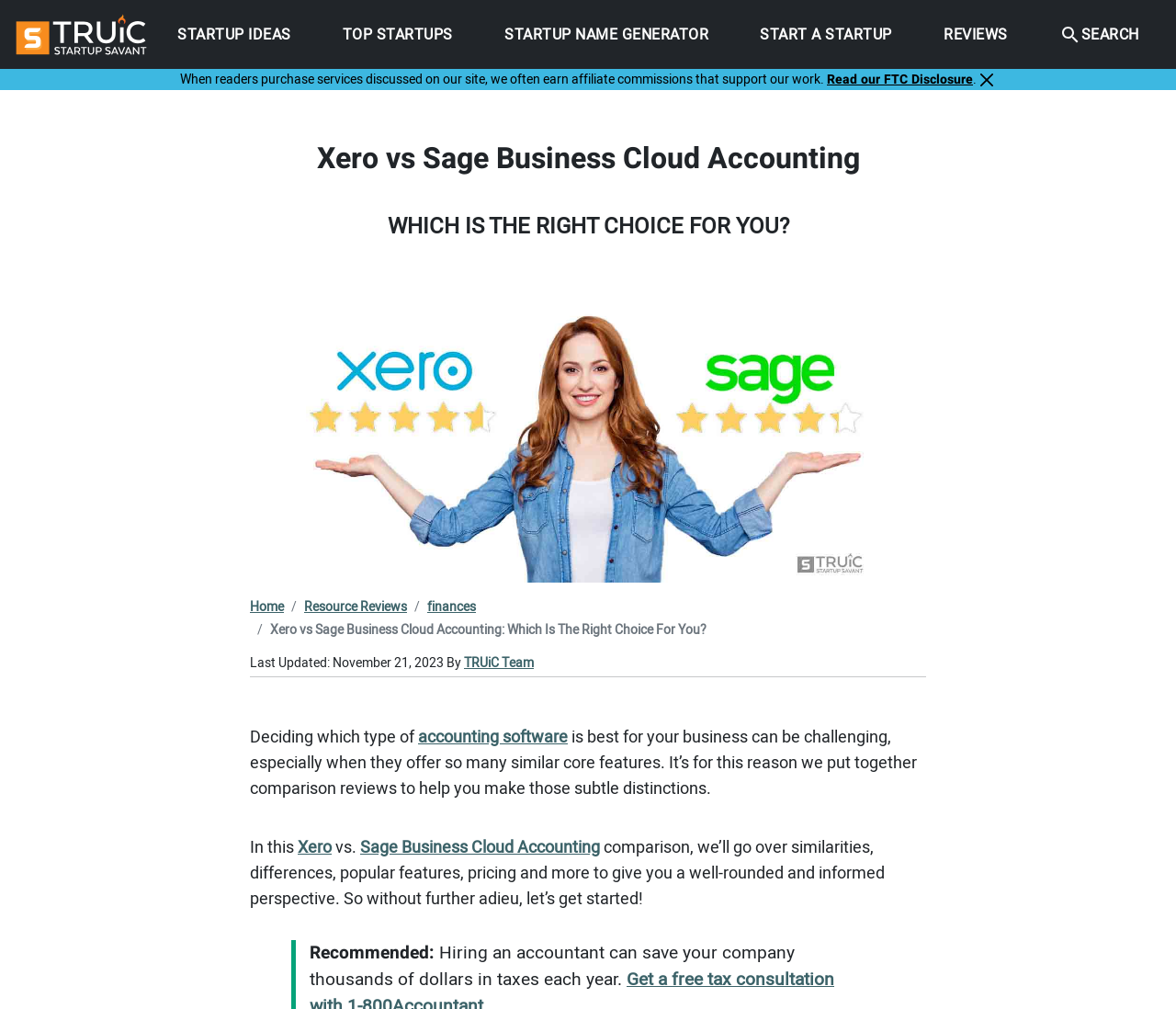Please identify the coordinates of the bounding box that should be clicked to fulfill this instruction: "Click the 'STARTUP IDEAS' link".

[0.145, 0.0, 0.254, 0.069]